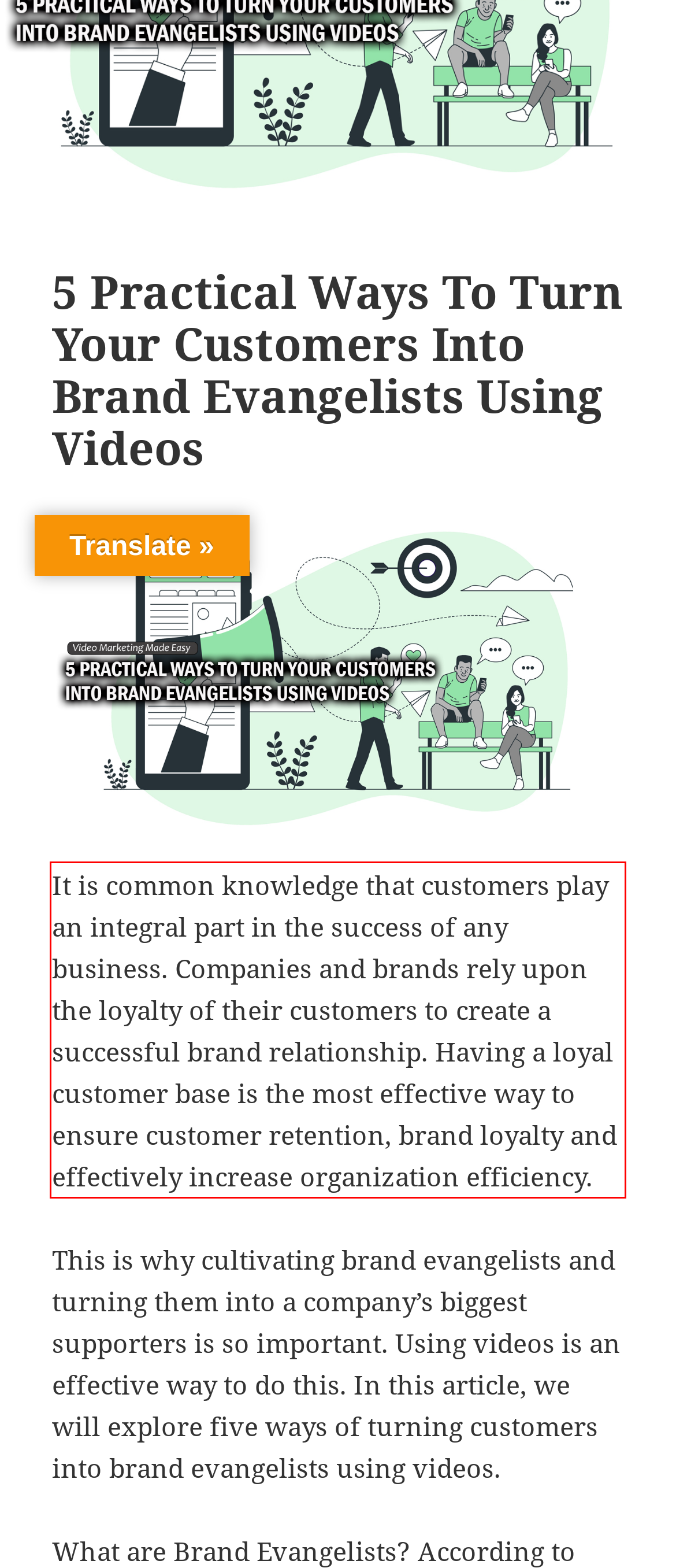You are provided with a webpage screenshot that includes a red rectangle bounding box. Extract the text content from within the bounding box using OCR.

It is common knowledge that customers play an integral part in the success of any business. Companies and brands rely upon the loyalty of their customers to create a successful brand relationship. Having a loyal customer base is the most effective way to ensure customer retention, brand loyalty and effectively increase organization efficiency.